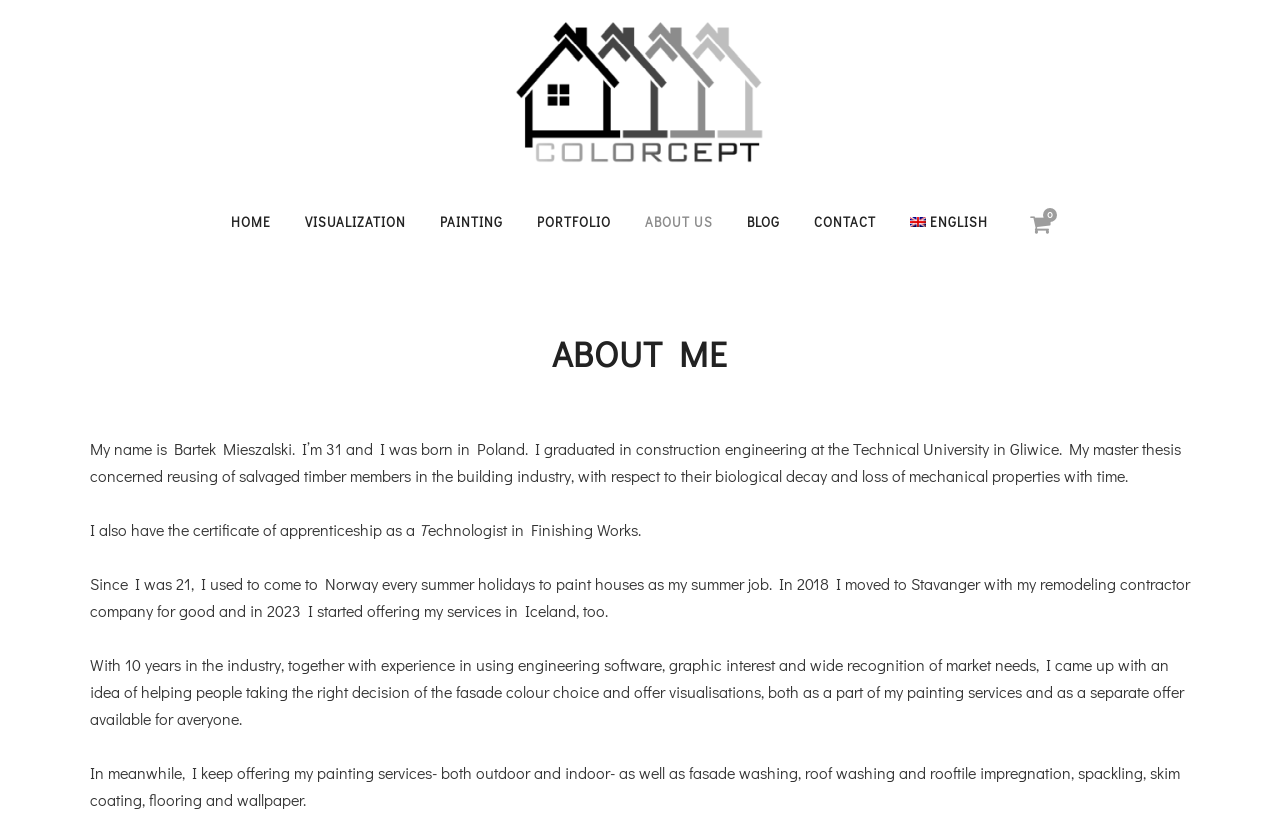Determine the bounding box coordinates for the HTML element described here: "English".

[0.698, 0.232, 0.788, 0.296]